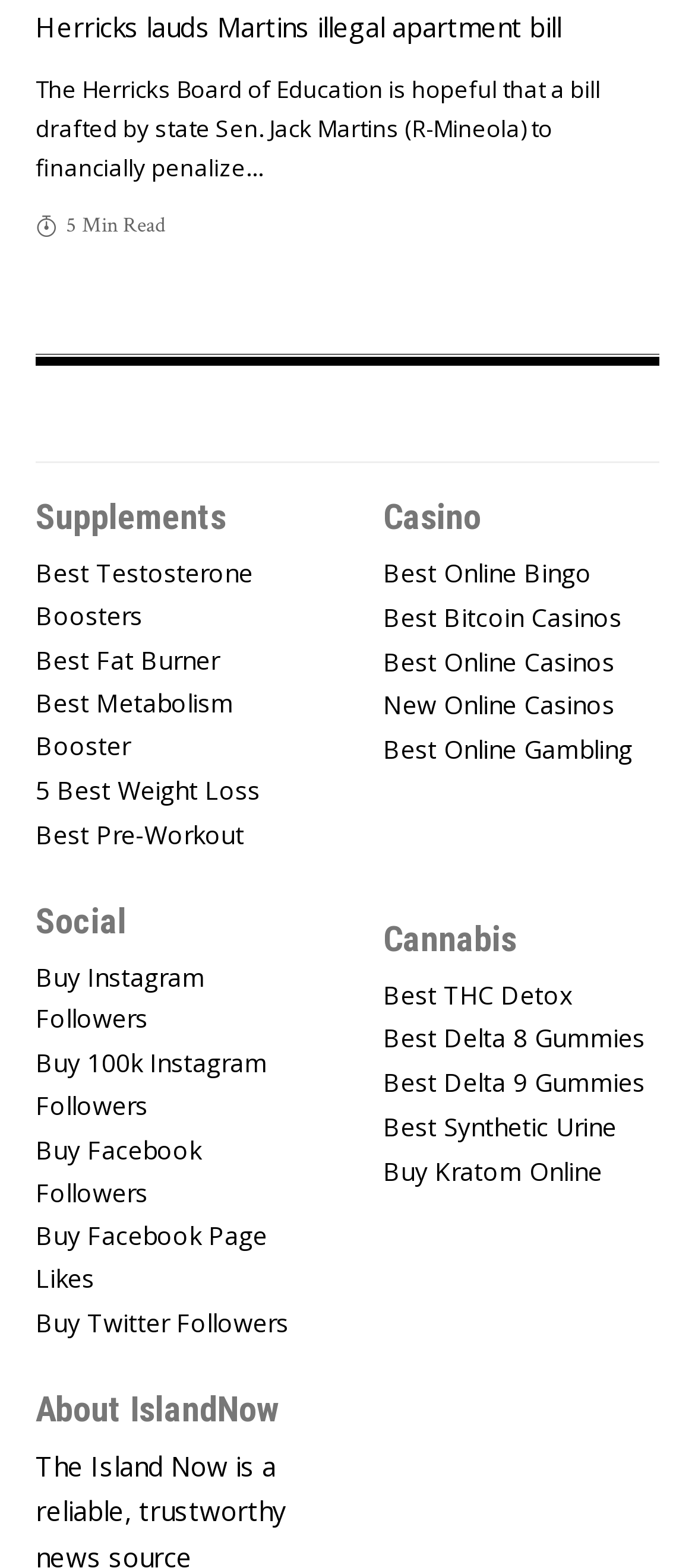Select the bounding box coordinates of the element I need to click to carry out the following instruction: "Read the article about Herricks lauds Martins illegal apartment bill".

[0.051, 0.005, 0.808, 0.028]